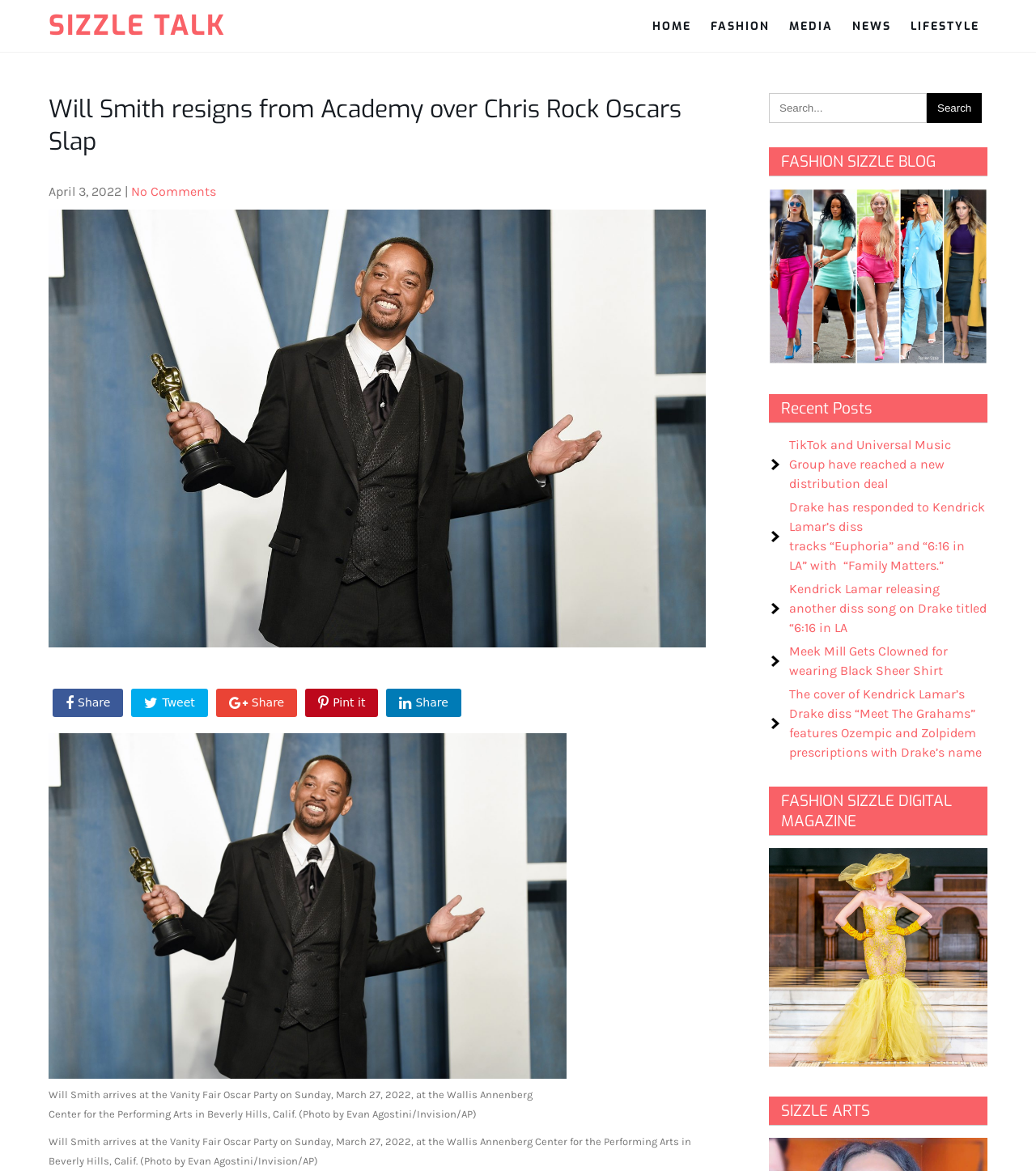What is the name of the blog?
Offer a detailed and full explanation in response to the question.

I found the answer by looking at the heading element that displays the name of the blog, which is 'FASHION SIZZLE BLOG'.